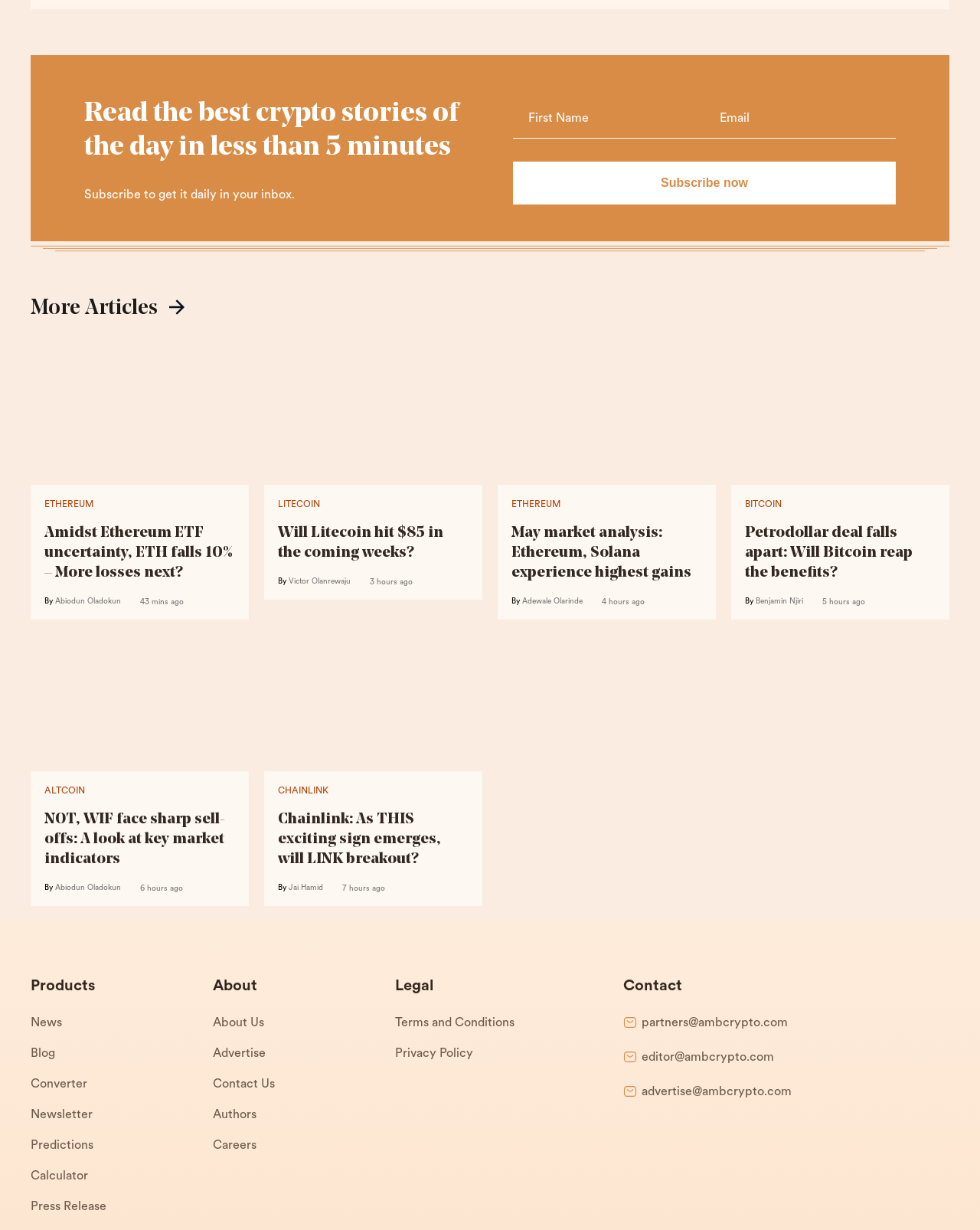Provide the bounding box coordinates of the area you need to click to execute the following instruction: "Subscribe to the newsletter".

[0.523, 0.131, 0.914, 0.166]